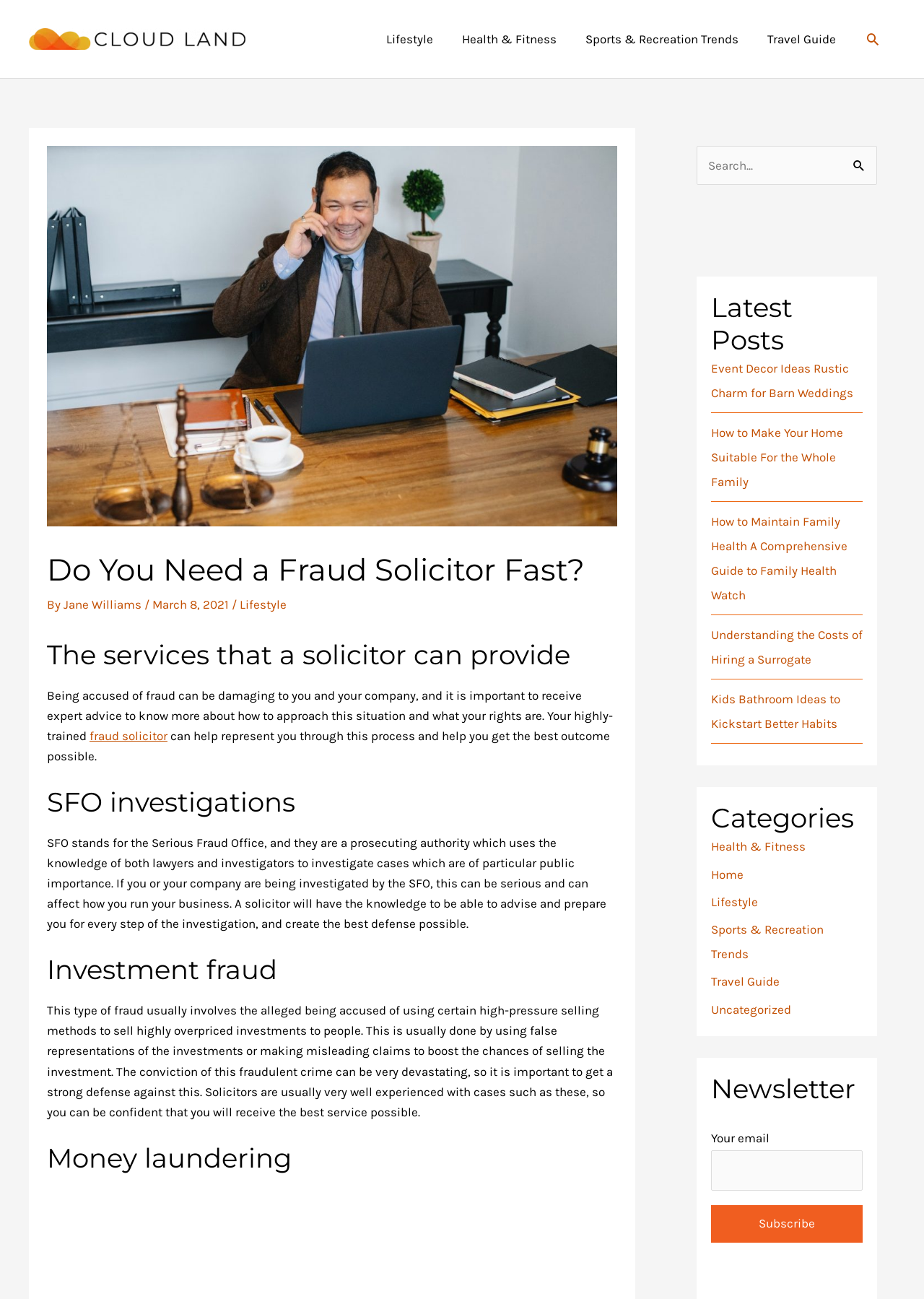Determine the bounding box coordinates of the element that should be clicked to execute the following command: "Click the 'Lifestyle' link".

[0.402, 0.011, 0.484, 0.049]